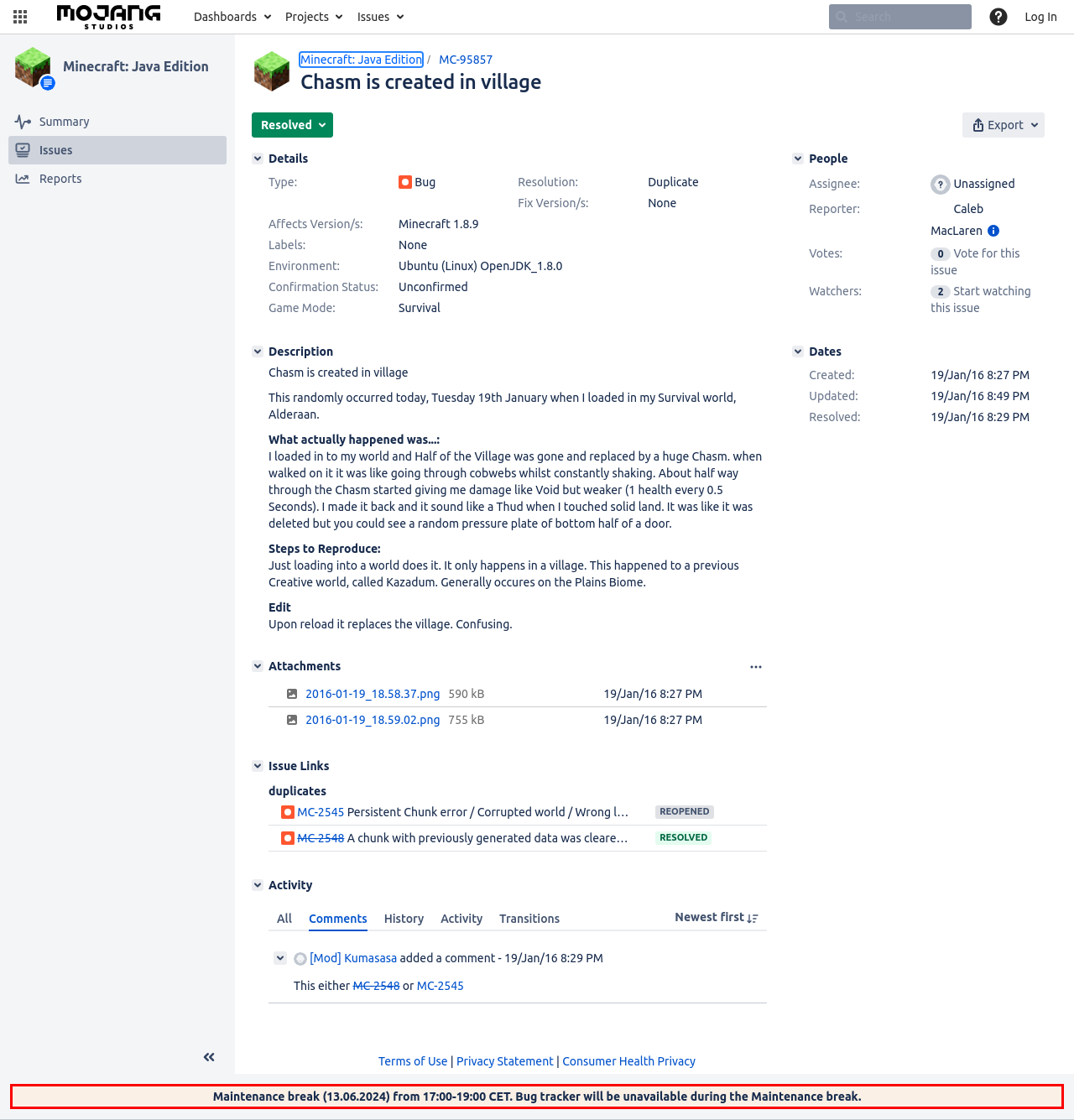Locate the bounding box coordinates of the element that should be clicked to fulfill the instruction: "Edit issue description".

[0.25, 0.536, 0.271, 0.548]